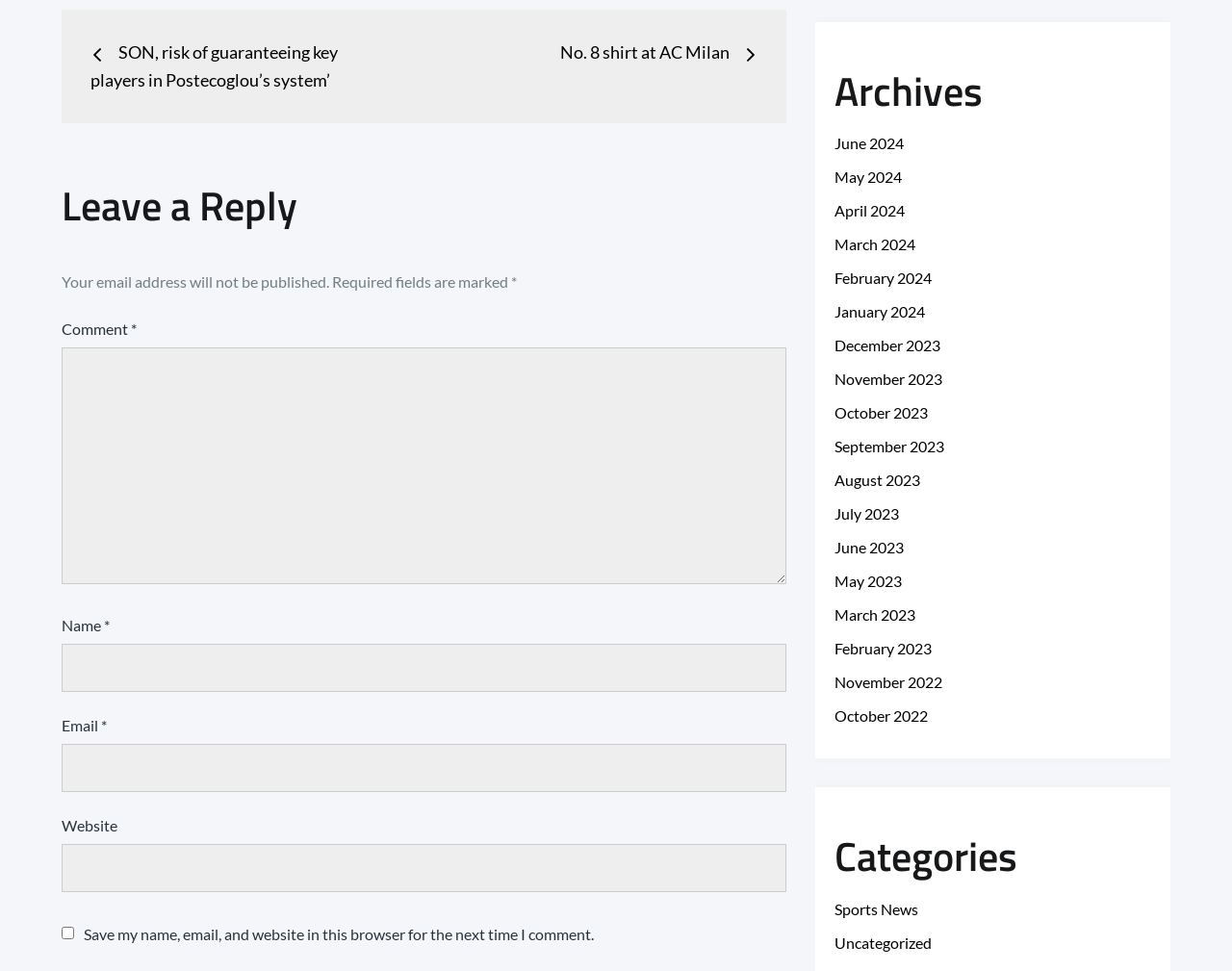How many links are listed under 'Post navigation'?
Respond to the question with a well-detailed and thorough answer.

The 'Post navigation' section contains two links, 'SON, risk of guaranteeing key players in Postecoglou’s system' and 'No. 8 shirt at AC Milan'. These links are likely related to navigating between posts on the website.